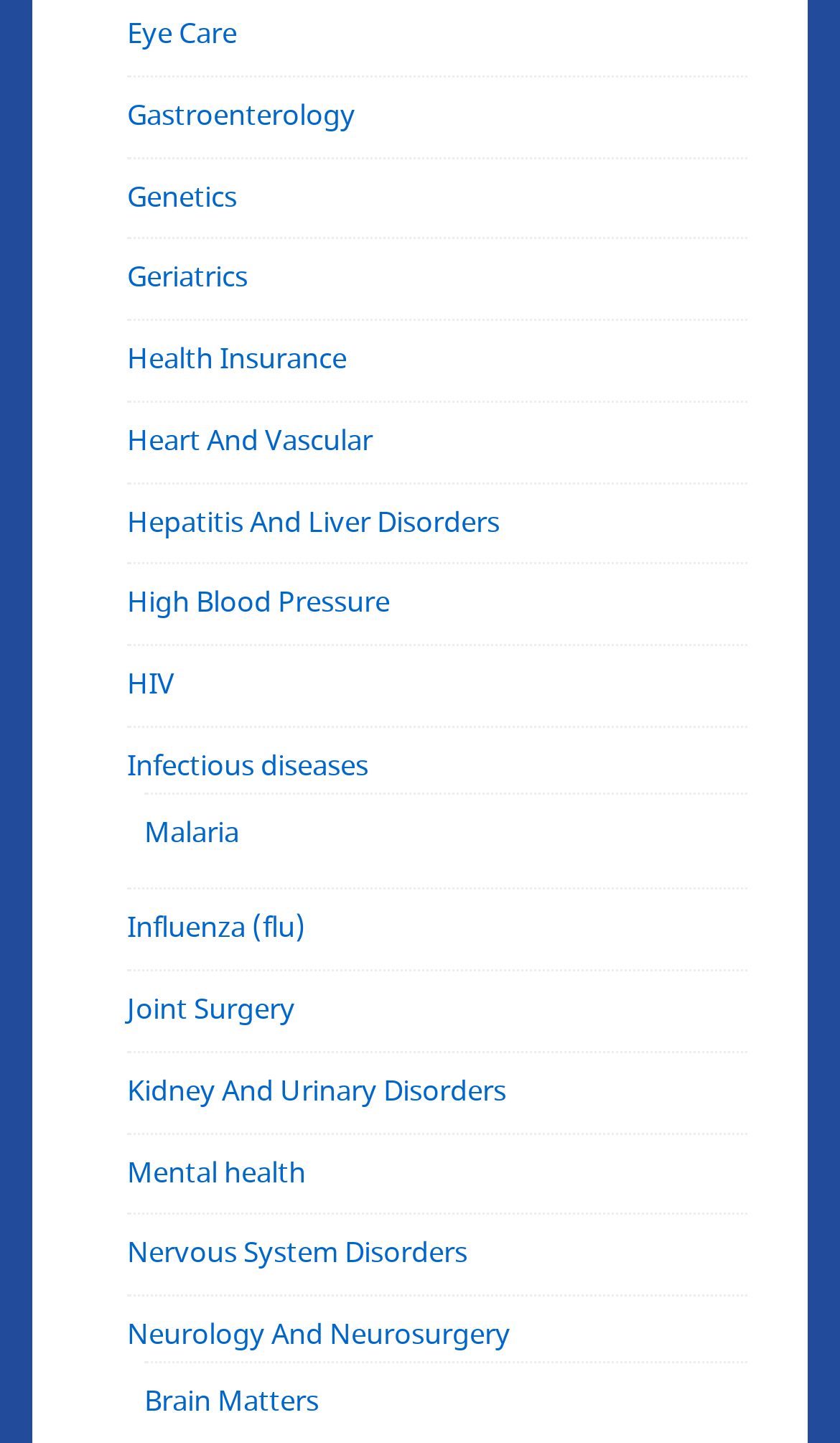What is the first health topic listed?
Refer to the image and provide a one-word or short phrase answer.

Eye Care